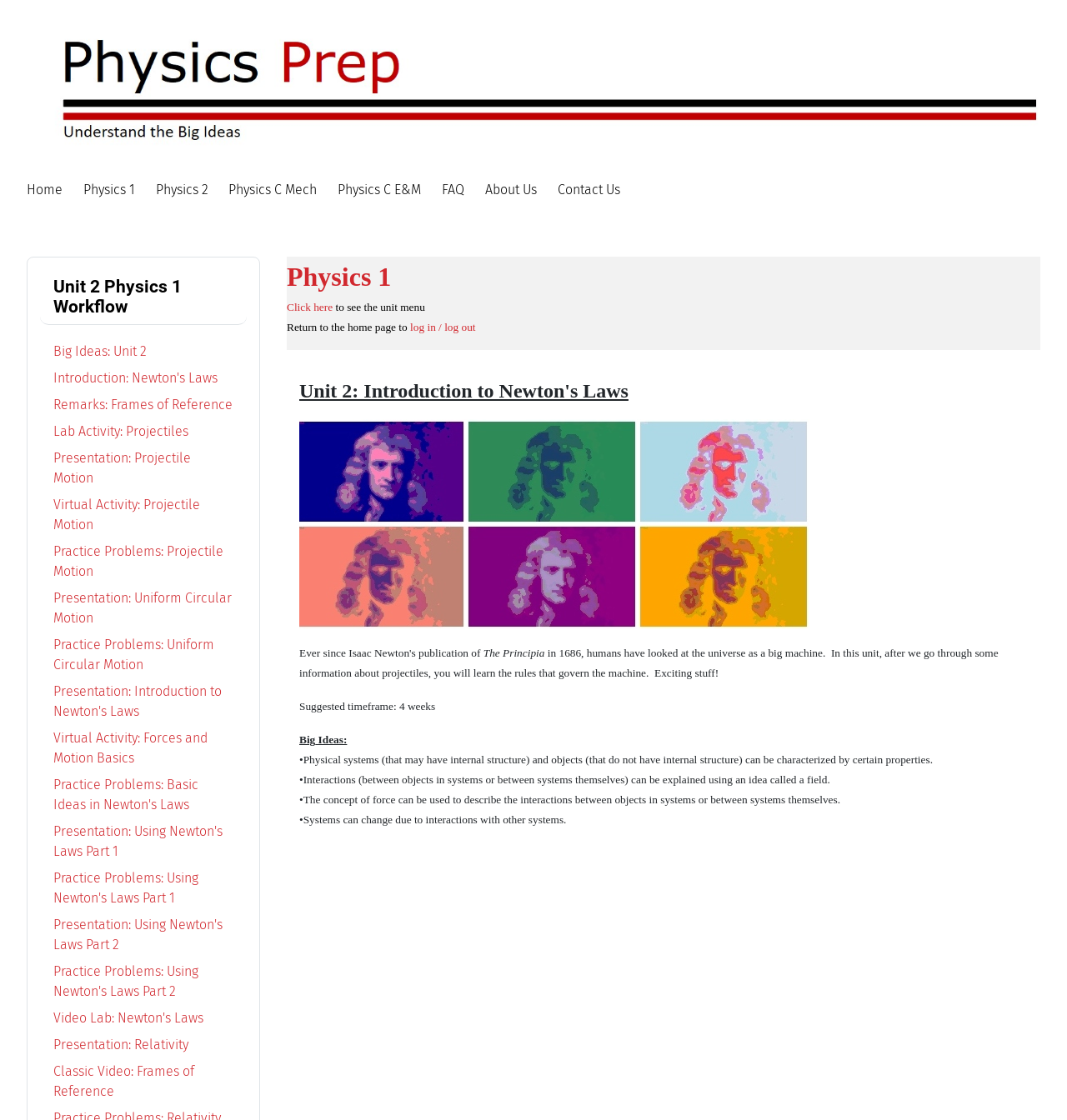Point out the bounding box coordinates of the section to click in order to follow this instruction: "Click on the 'Click here' link".

[0.269, 0.268, 0.312, 0.279]